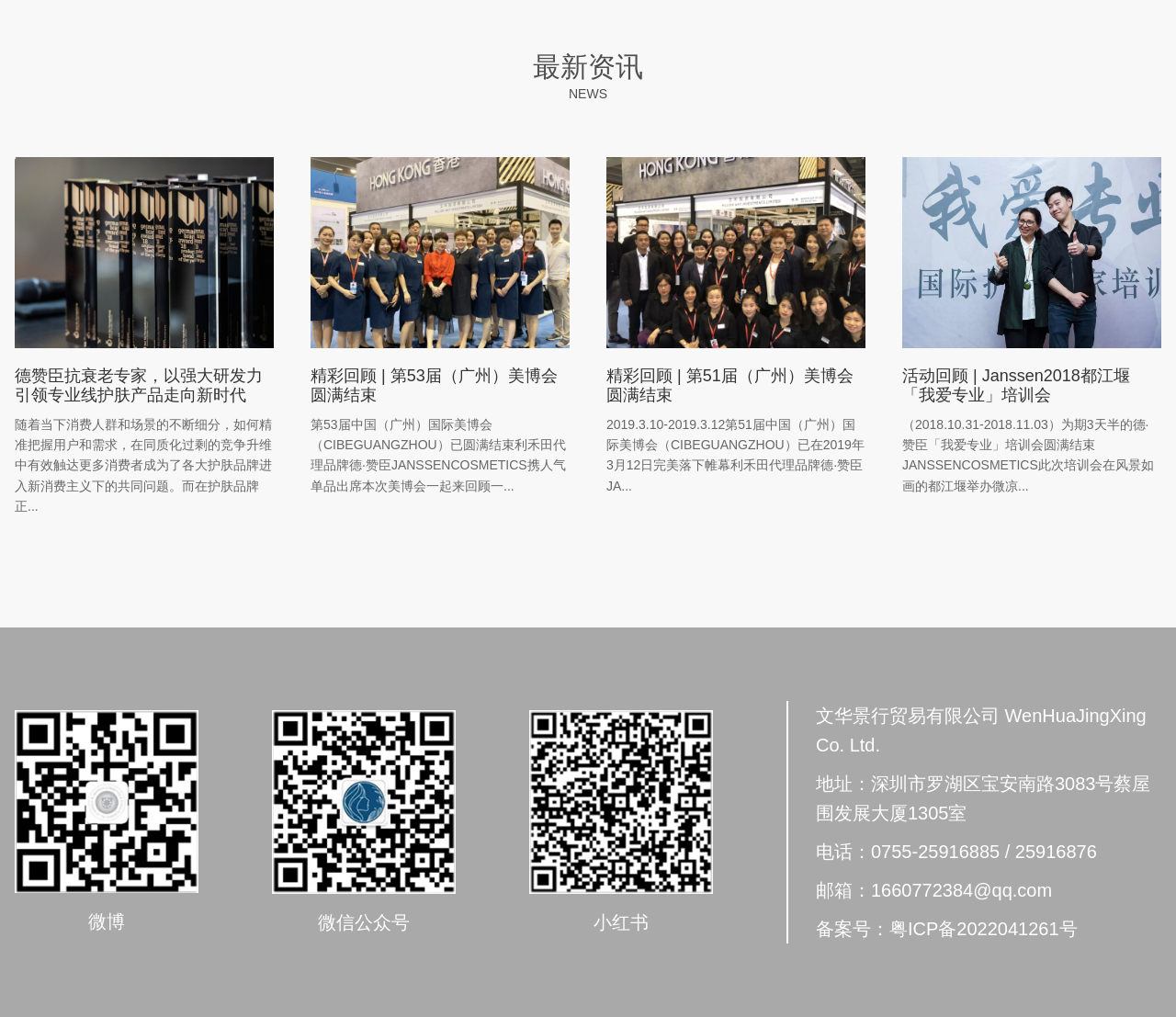Can you specify the bounding box coordinates of the area that needs to be clicked to fulfill the following instruction: "Click the link to learn more about 德赞臣抗衰老专家"?

[0.012, 0.361, 0.223, 0.397]